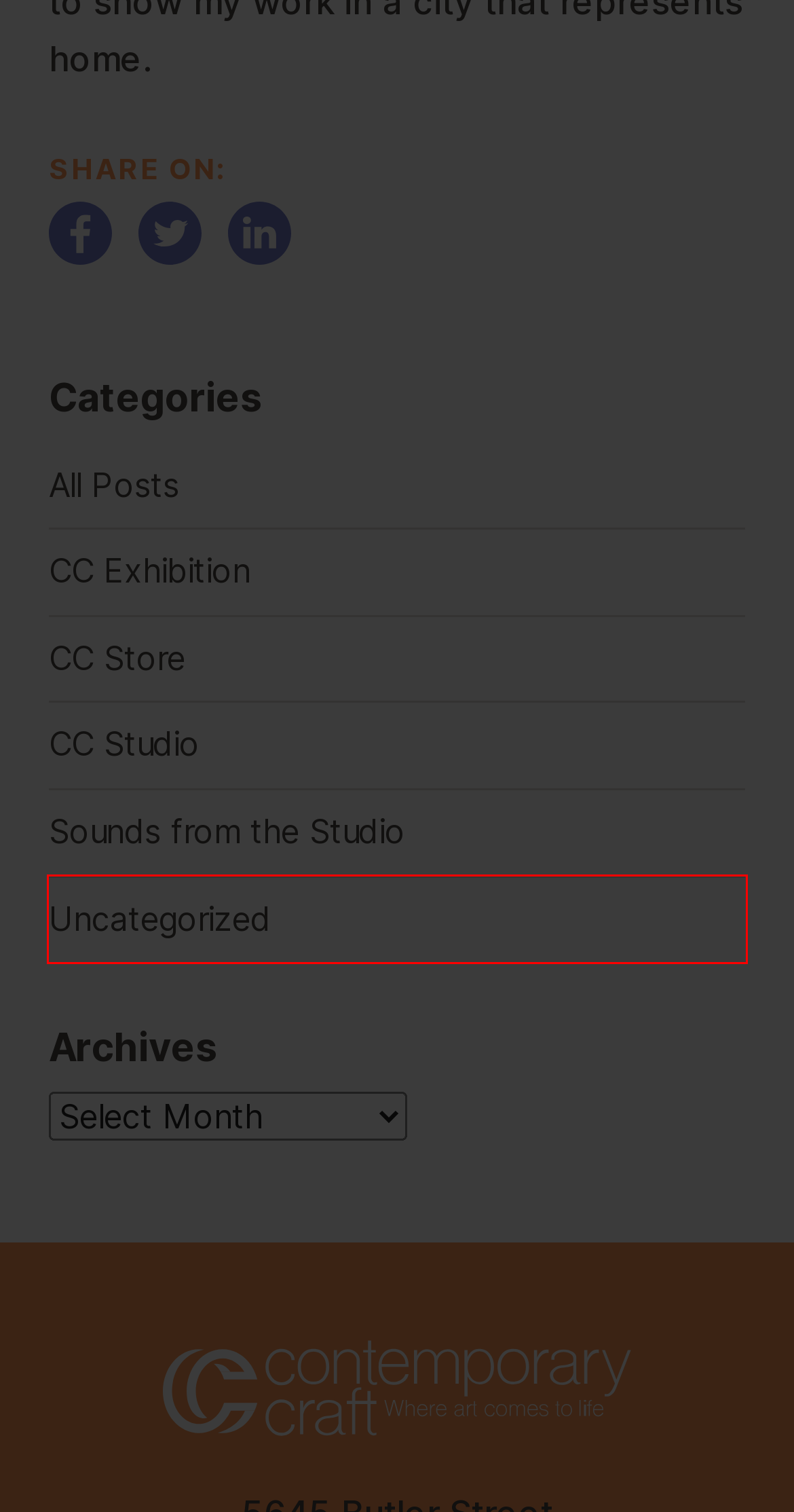Review the screenshot of a webpage that includes a red bounding box. Choose the most suitable webpage description that matches the new webpage after clicking the element within the red bounding box. Here are the candidates:
A. Contemporary Craft, Author at Contemporary Craft
B. CC Exhibition Archives - Contemporary Craft
C. Sounds from the Studio Archives - Contemporary Craft
D. Elizabeth R. Raphael Founder’s Prize - Contemporary Craft
E. Artists-in-Residence - Contemporary Craft
F. CC Studio Archives - Contemporary Craft
G. CC Store Archives - Contemporary Craft
H. Uncategorized Archives - Contemporary Craft

H